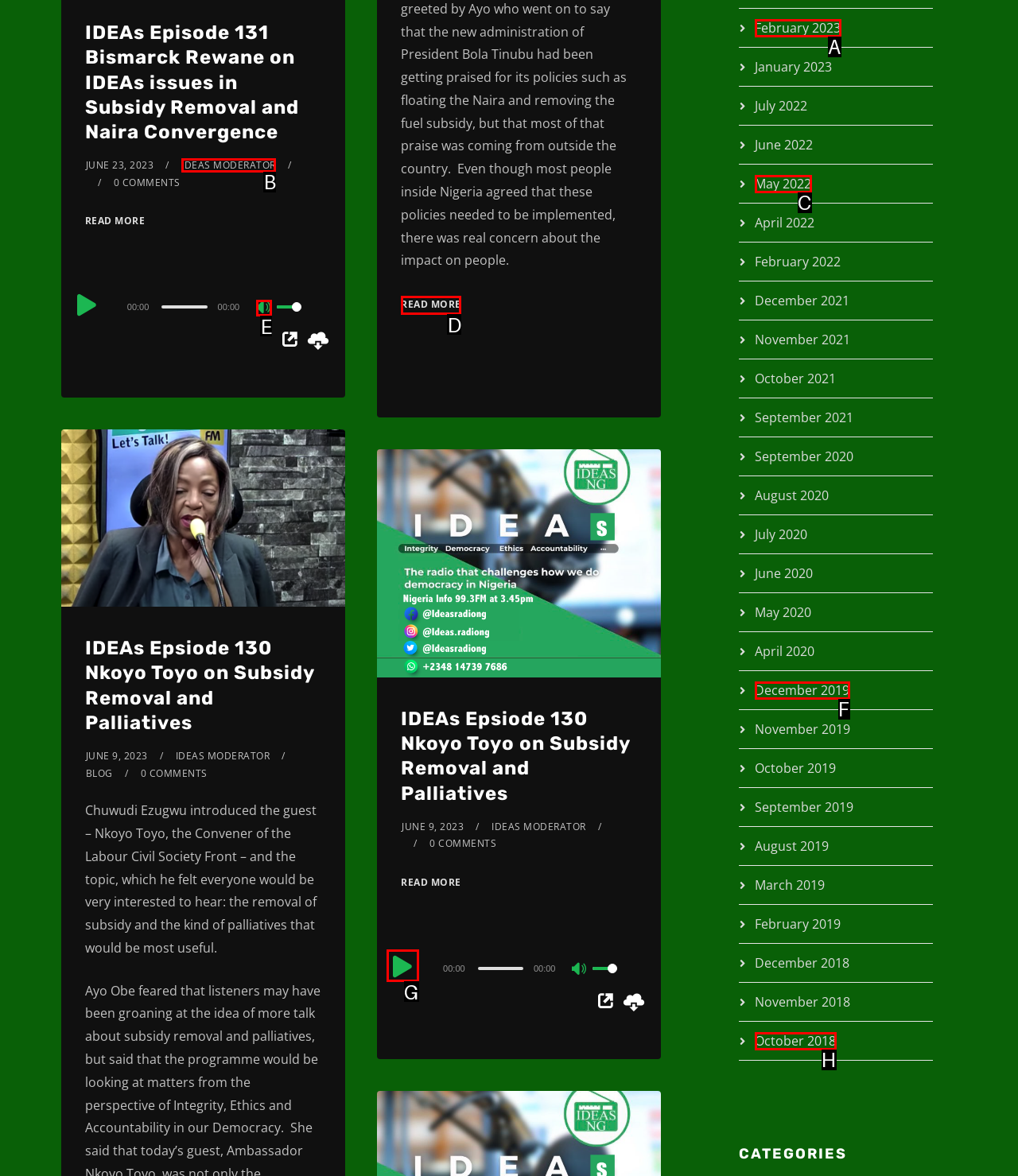Select the appropriate HTML element to click on to finish the task: Mute the audio.
Answer with the letter corresponding to the selected option.

E